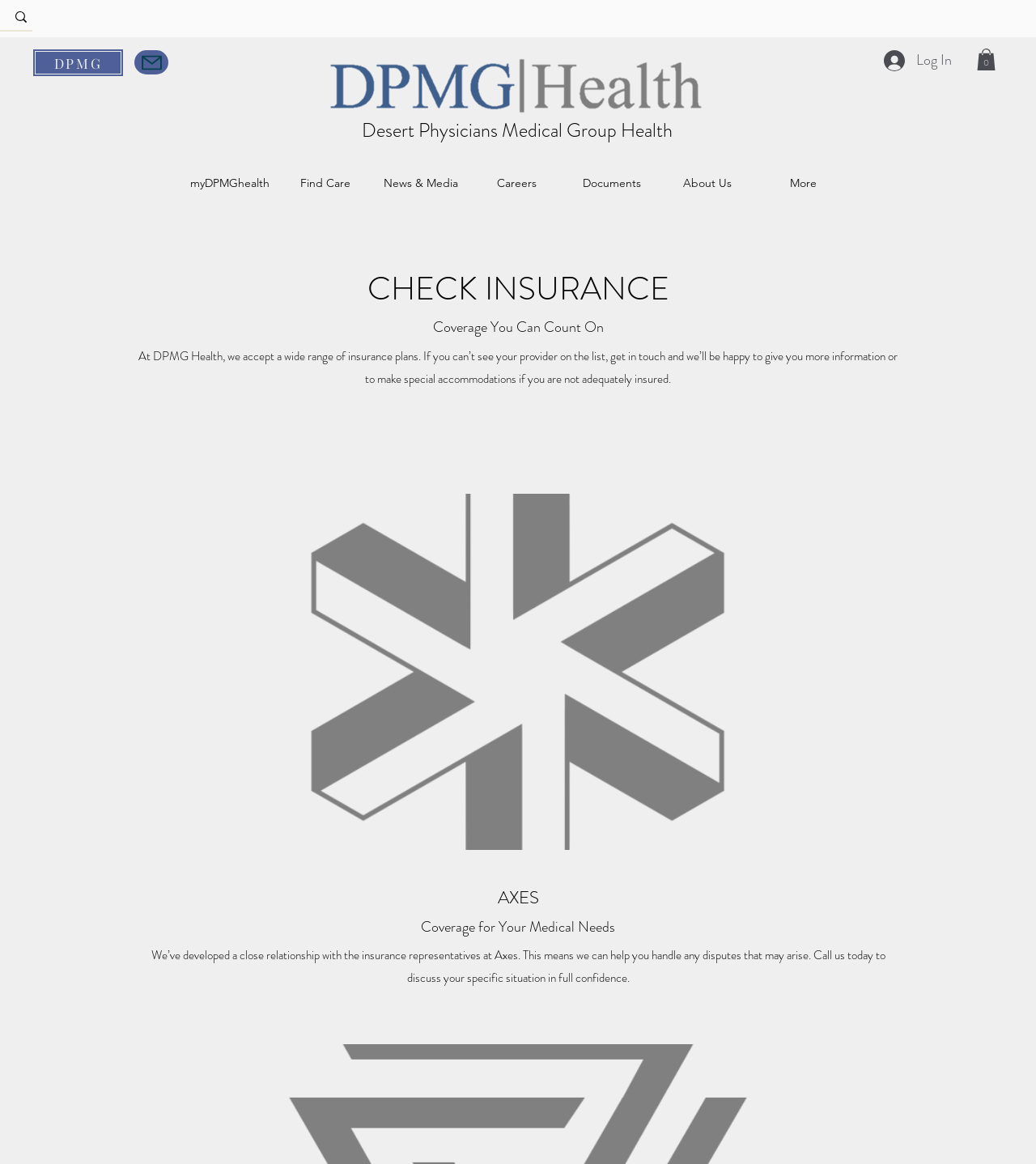What is the purpose of the insurance?
Please provide a detailed and thorough answer to the question.

I found the answer by looking at the static text element 'Coverage for Your Medical Needs' which is located under the heading 'AXES', indicating the purpose of the insurance.